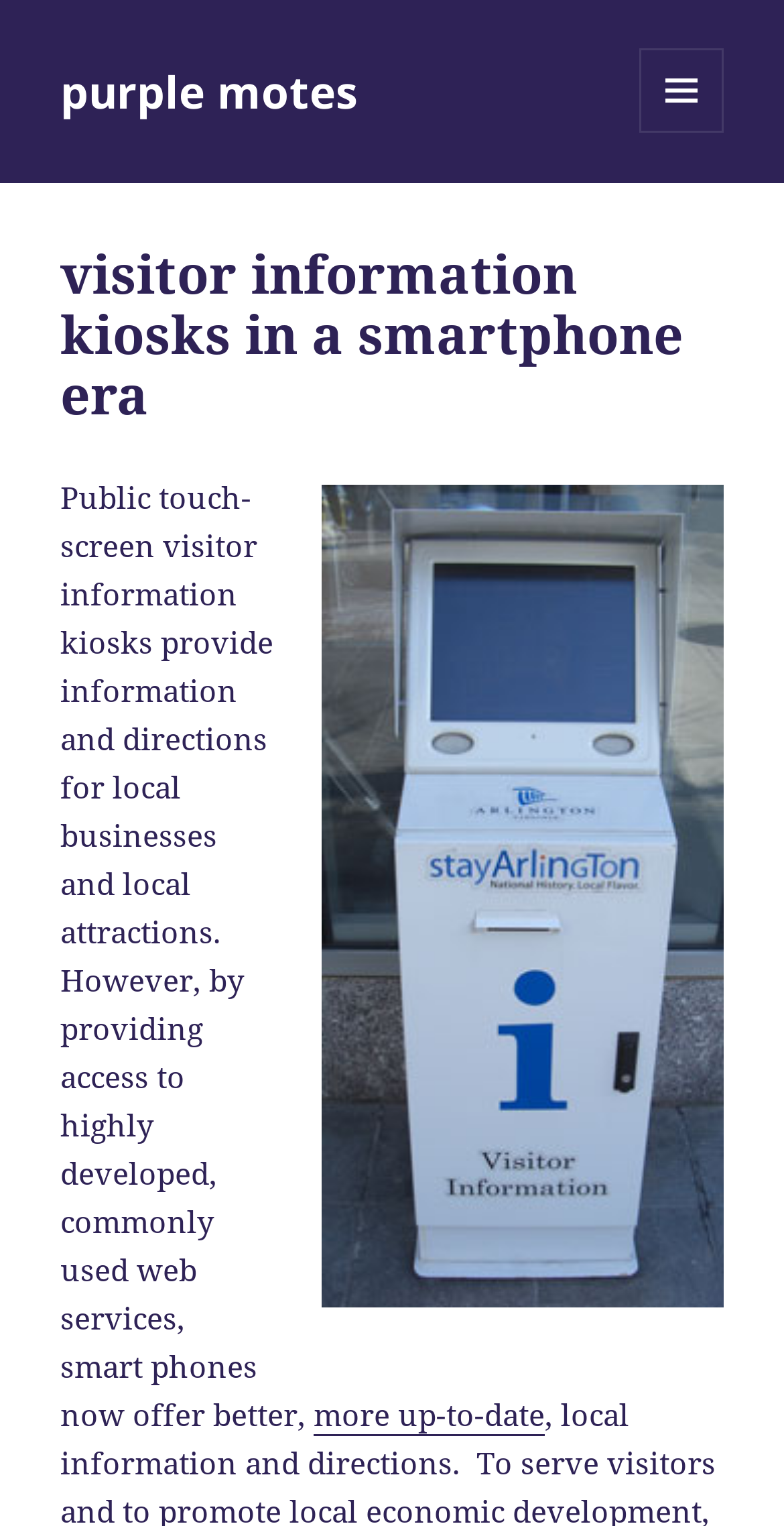Ascertain the bounding box coordinates for the UI element detailed here: "Menu and widgets". The coordinates should be provided as [left, top, right, bottom] with each value being a float between 0 and 1.

[0.815, 0.032, 0.923, 0.087]